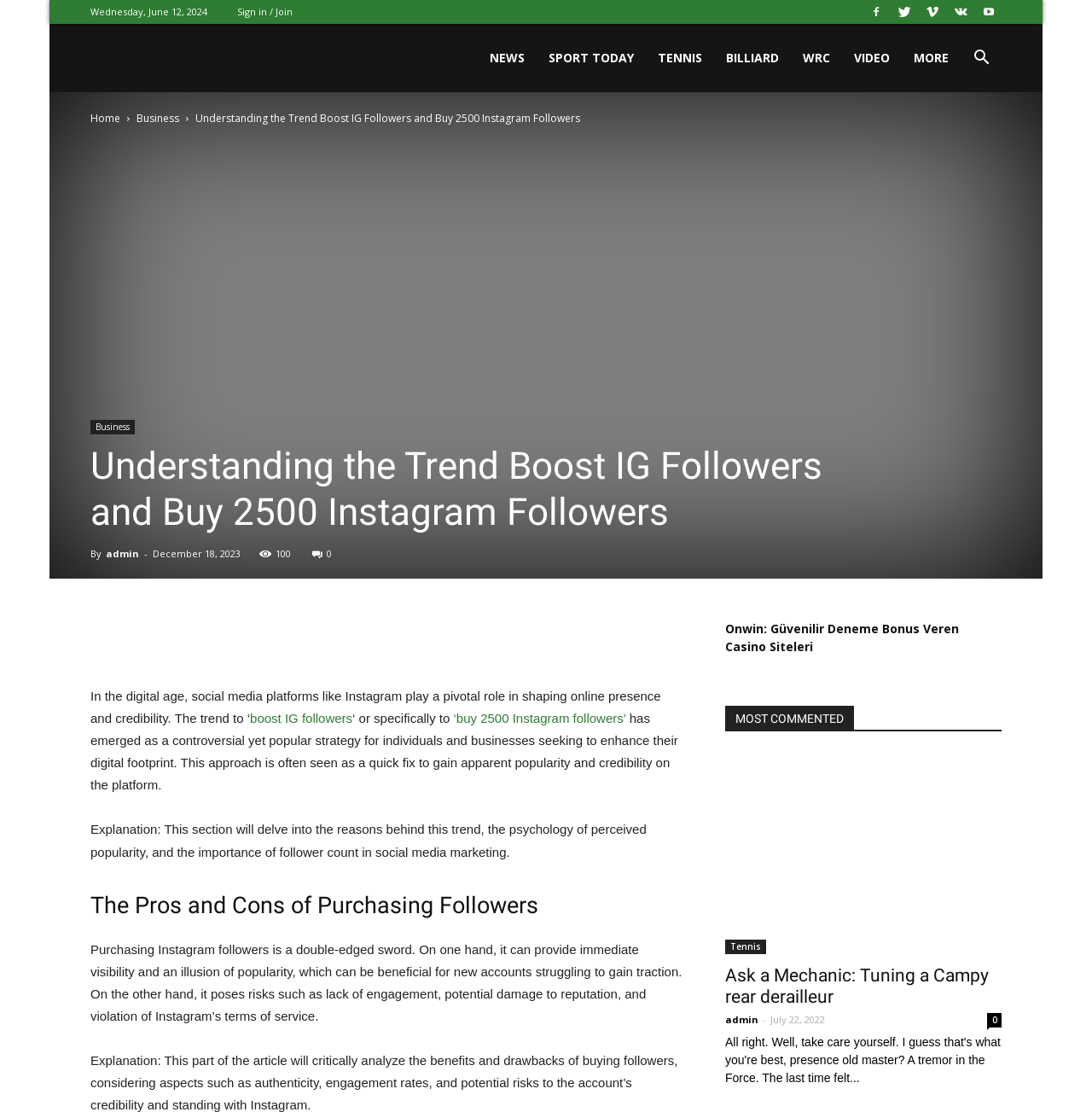Analyze the image and deliver a detailed answer to the question: What is the topic of the article?

I determined the topic of the article by reading the title and the introduction, which discusses the trend of boosting Instagram followers and buying 2500 followers.